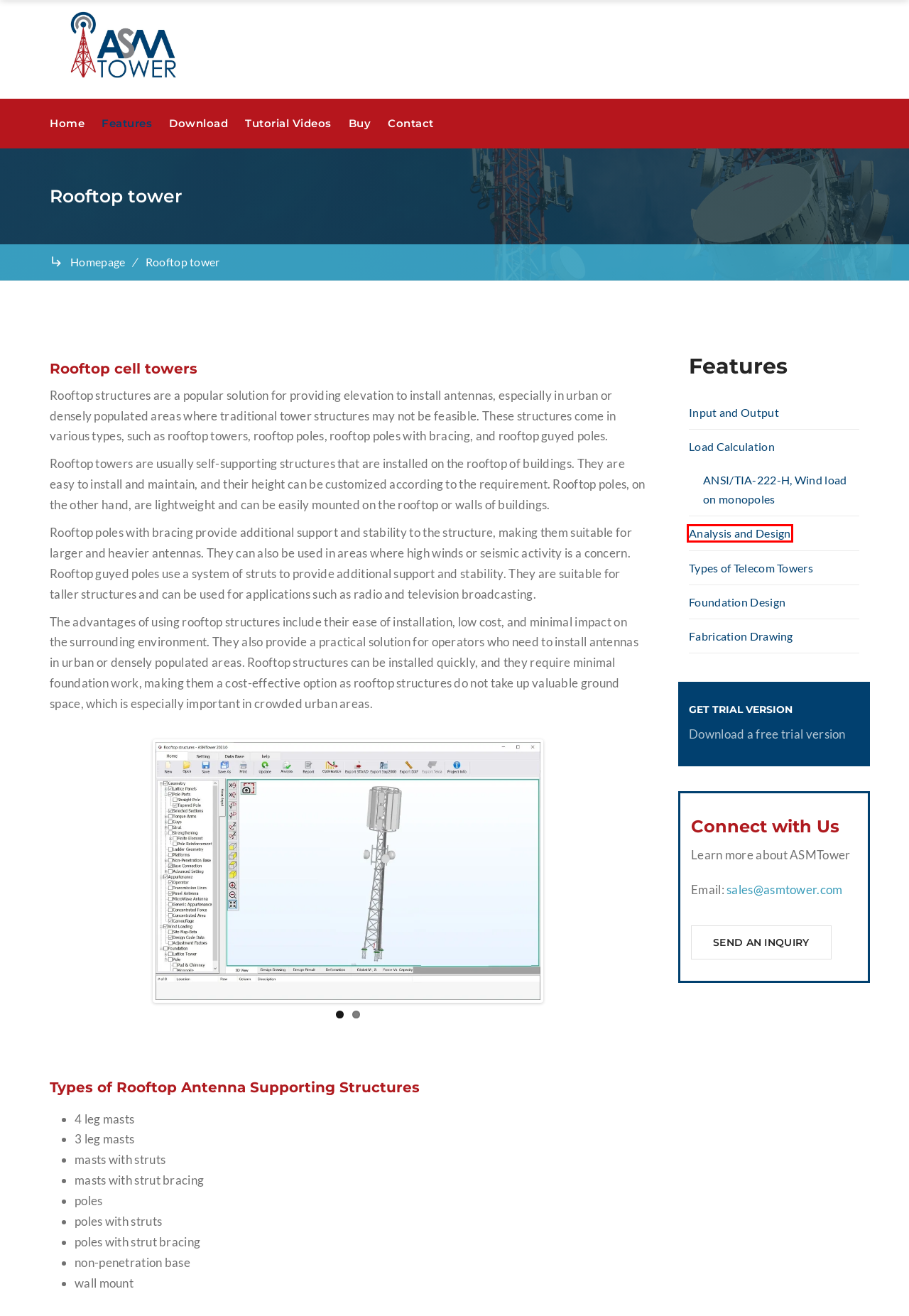Examine the screenshot of the webpage, which has a red bounding box around a UI element. Select the webpage description that best fits the new webpage after the element inside the red bounding box is clicked. Here are the choices:
A. foundation design for telecom structures - ASMTower software
B. fabrication drawings for telecom structures - ASMTower software
C. ASMTower – Tower Analysis and Design Software Input and Output
D. ANSI/TIA-222-H, Wind load on monopoles
E. Trial Version - ASMTower – Tower Analysis and Design Software
F. Load calculation on telecom structures - ASMTower Software
G. Telecom tower Types - ASMTower -Tower design Software
H. Analysis and design of Telecom Towers - ASMTower software

H